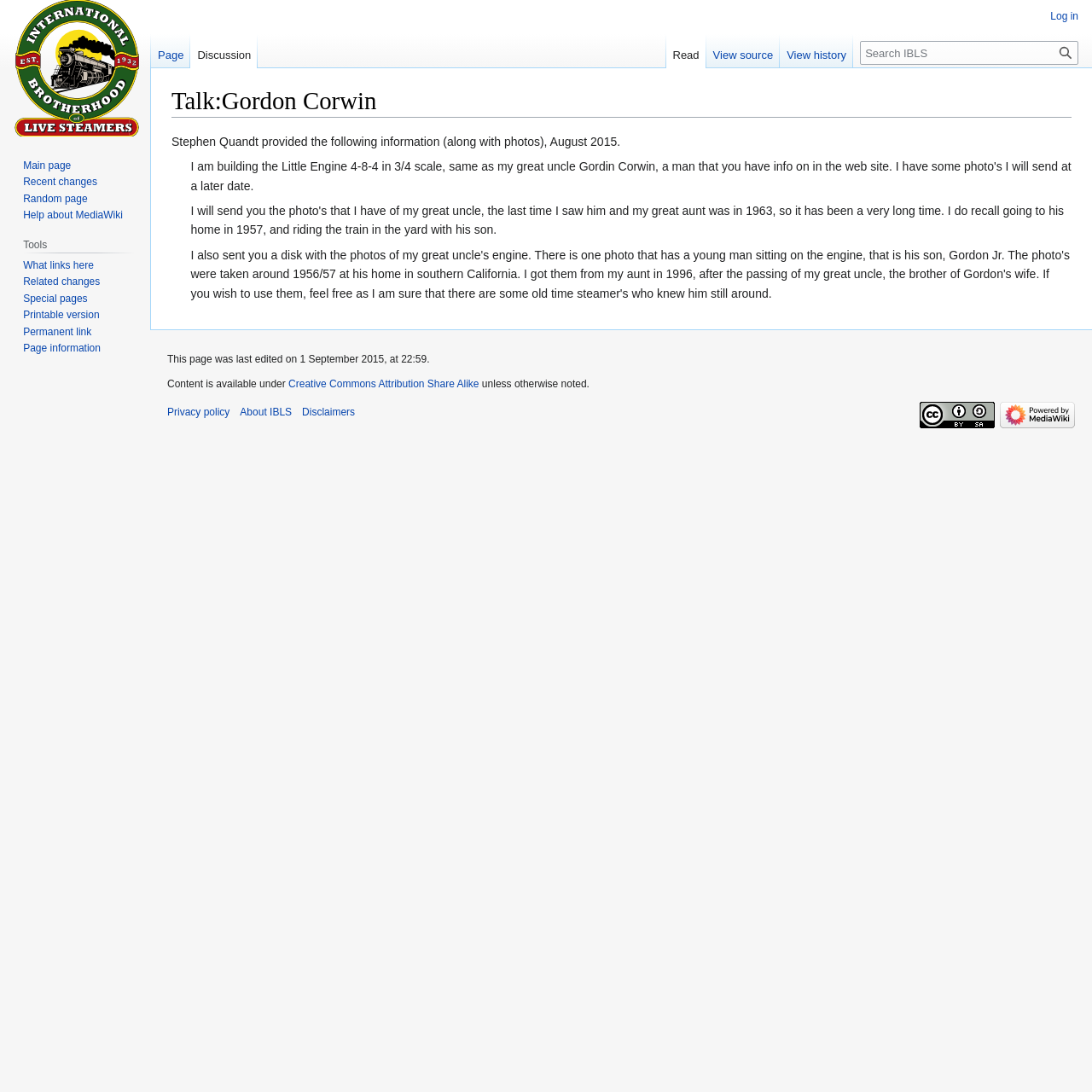Please identify the coordinates of the bounding box for the clickable region that will accomplish this instruction: "View history".

[0.714, 0.031, 0.781, 0.062]